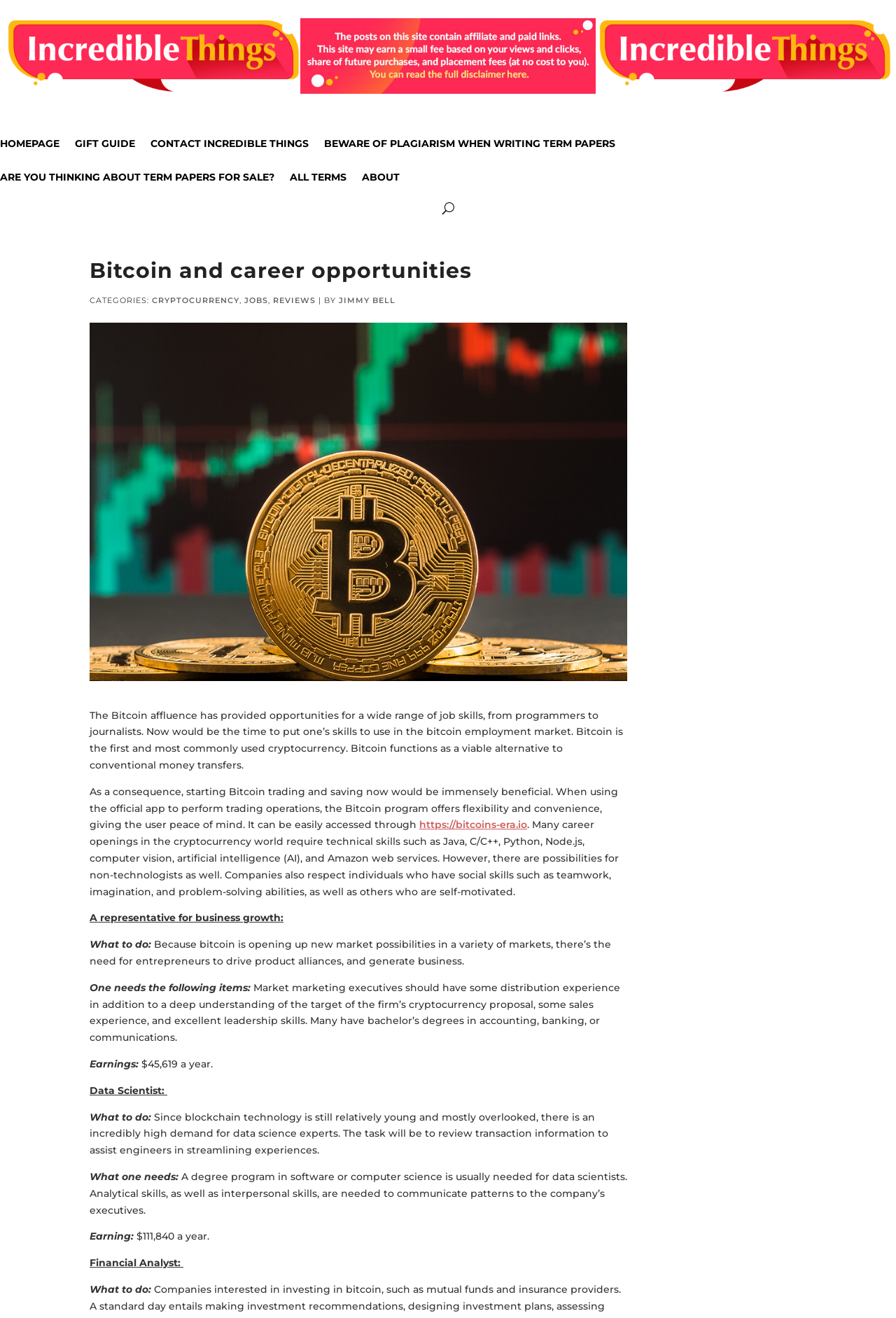Answer the question in a single word or phrase:
What is the purpose of a Data Scientist in the Bitcoin industry?

Review transaction information